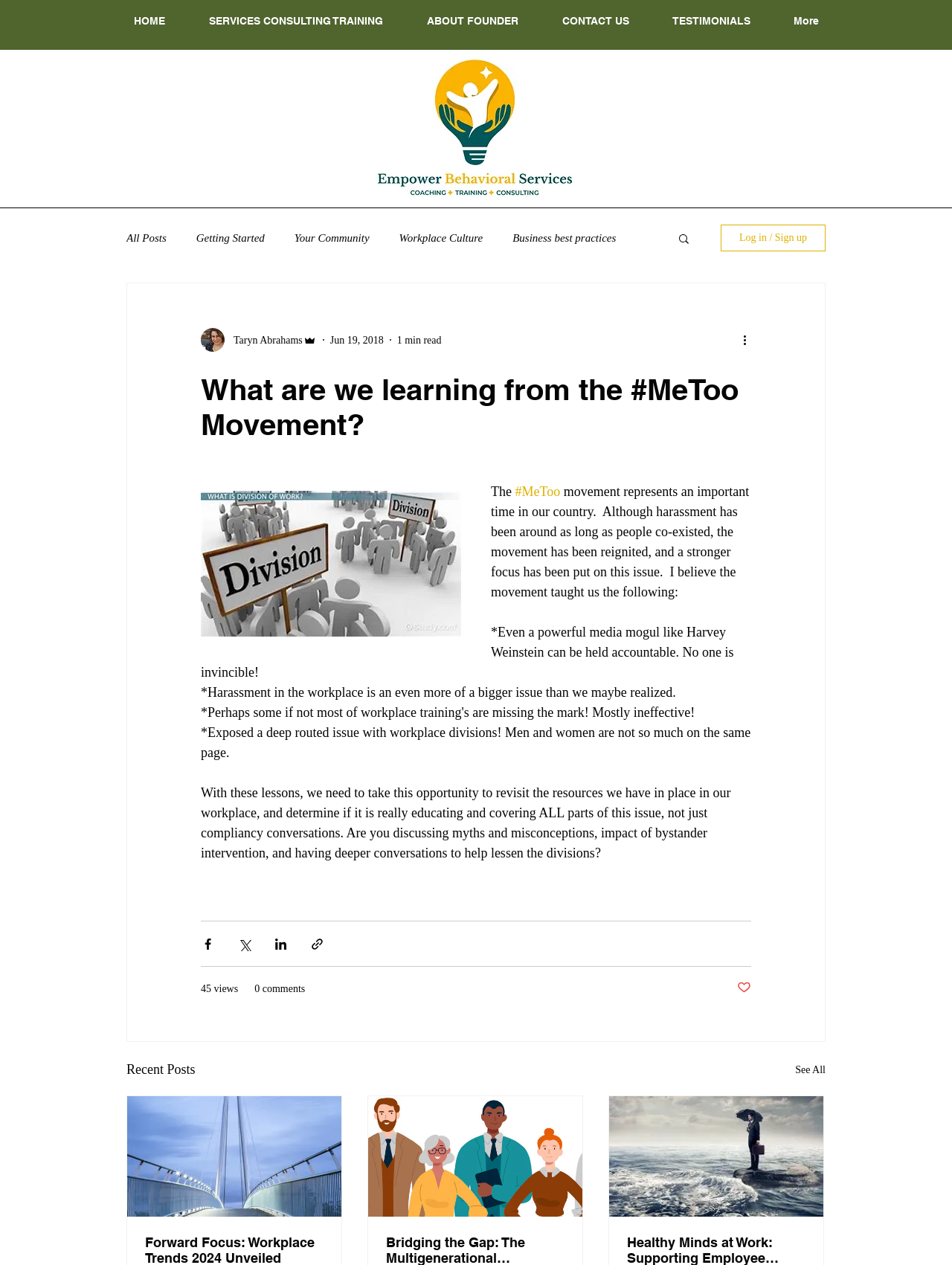Specify the bounding box coordinates of the element's area that should be clicked to execute the given instruction: "Read the article about the #MeToo movement". The coordinates should be four float numbers between 0 and 1, i.e., [left, top, right, bottom].

[0.211, 0.294, 0.789, 0.349]